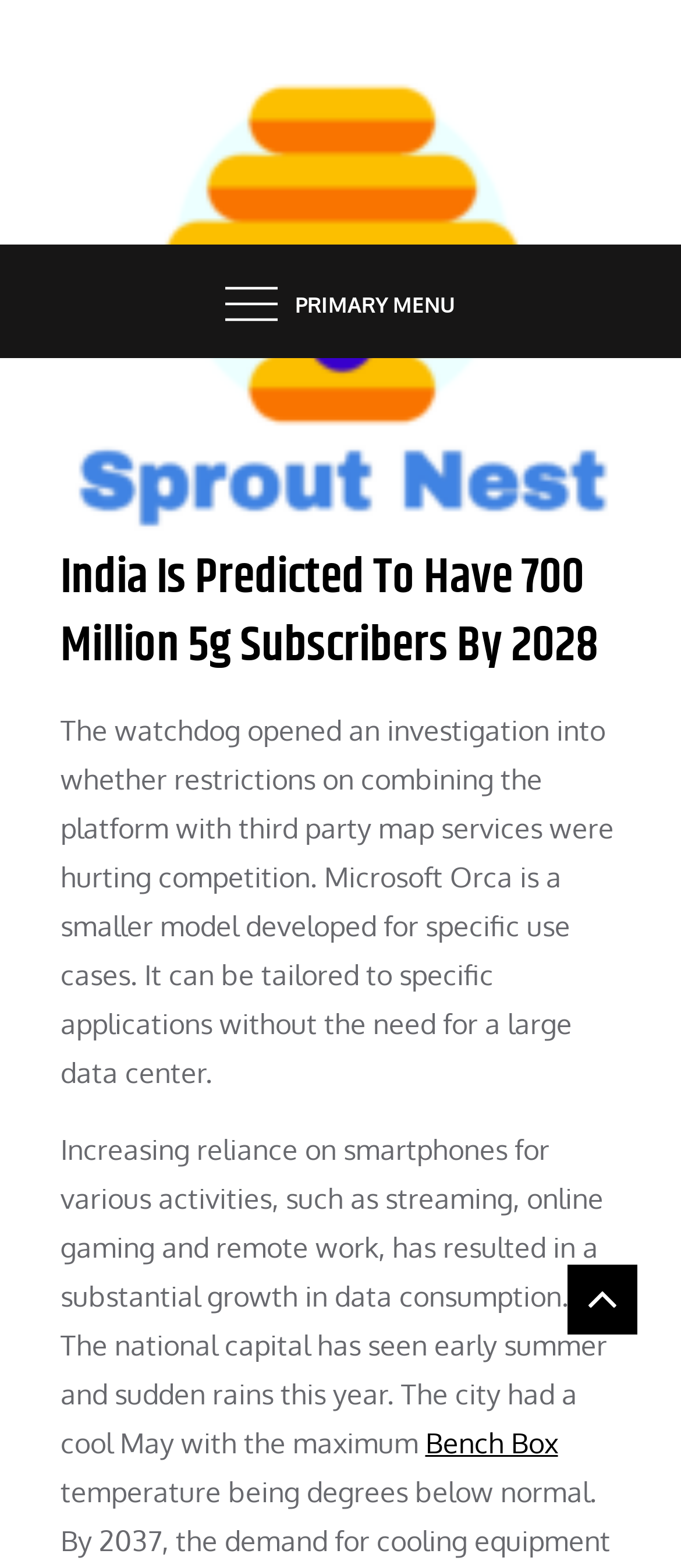What is the name of the website?
Answer the question using a single word or phrase, according to the image.

Sprout Nest